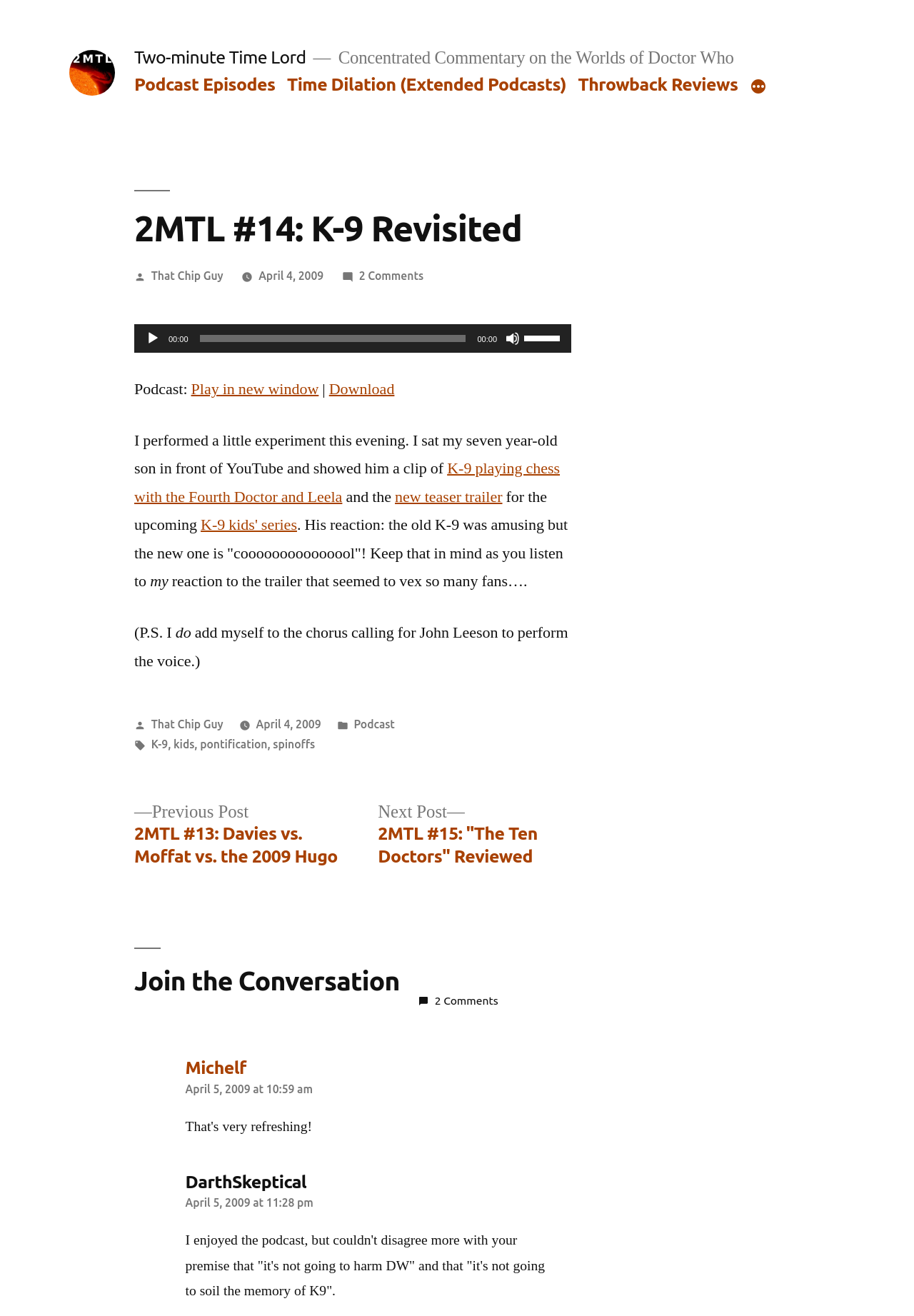Create a detailed description of the webpage's content and layout.

This webpage is a blog post titled "2MTL #14: K-9 Revisited" from the "Two-minute Time Lord" podcast. At the top of the page, there is a photo of a solar flare with the text "2MTL" superimposed, accompanied by a link to the podcast's main page. Below this, there is a navigation menu with links to "Podcast Episodes", "Time Dilation (Extended Podcasts)", "Throwback Reviews", and "More".

The main content of the page is an article with a heading "2MTL #14: K-9 Revisited" and a subheading "Posted by That Chip Guy on April 4, 2009". The article begins with a personal anecdote about the author's seven-year-old son's reaction to watching a clip of K-9 playing chess with the Fourth Doctor. The author then shares their own reaction to the trailer for the upcoming K-9 kids' series, which seemed to vex many fans.

The article is accompanied by an audio player with controls to play, pause, and adjust the volume. There are also links to play the podcast in a new window or download it.

Below the article, there is a footer section with links to the author's profile, the date of posting, and tags related to the content, including "K-9", "kids", "pontification", and "spinoffs".

Further down the page, there is a section titled "Join the Conversation" with a heading and a link to leave a comment. There are two comments displayed, one from "Michelf" and another from "DarthSkeptical", each with a timestamp and a link to the commenter's profile.

At the very bottom of the page, there is a navigation menu with links to the previous and next posts, titled "2MTL #13: Davies vs. Moffat vs. the 2009 Hugo" and "2MTL #15: 'The Ten Doctors' Reviewed", respectively.